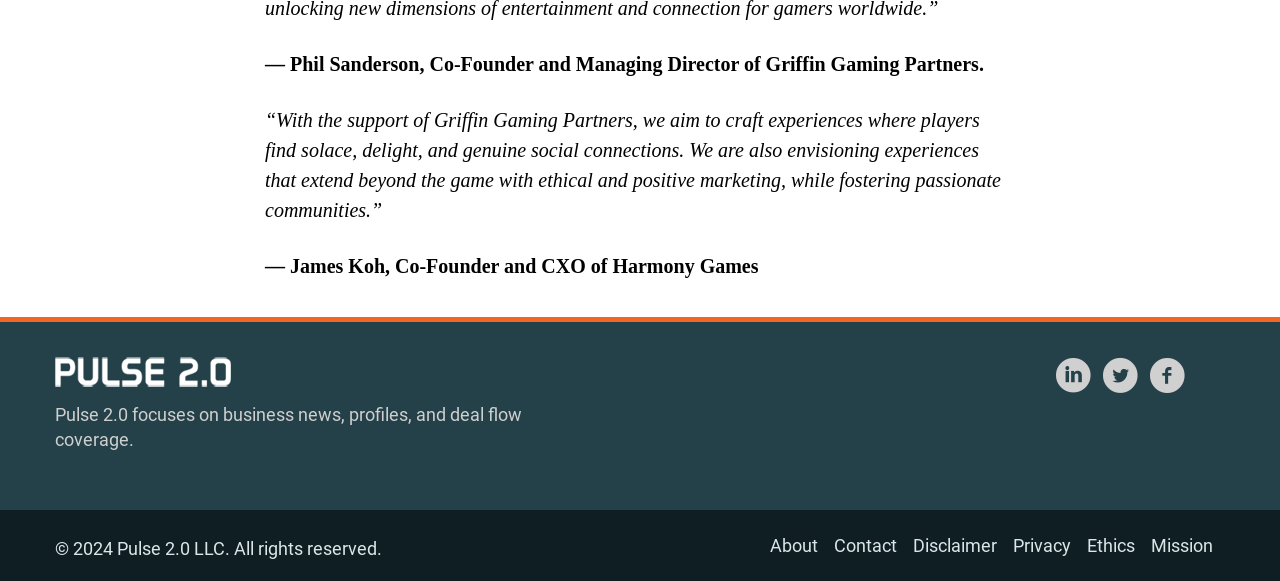Using the given description, provide the bounding box coordinates formatted as (top-left x, top-left y, bottom-right x, bottom-right y), with all values being floating point numbers between 0 and 1. Description: Ethics

[0.849, 0.921, 0.887, 0.958]